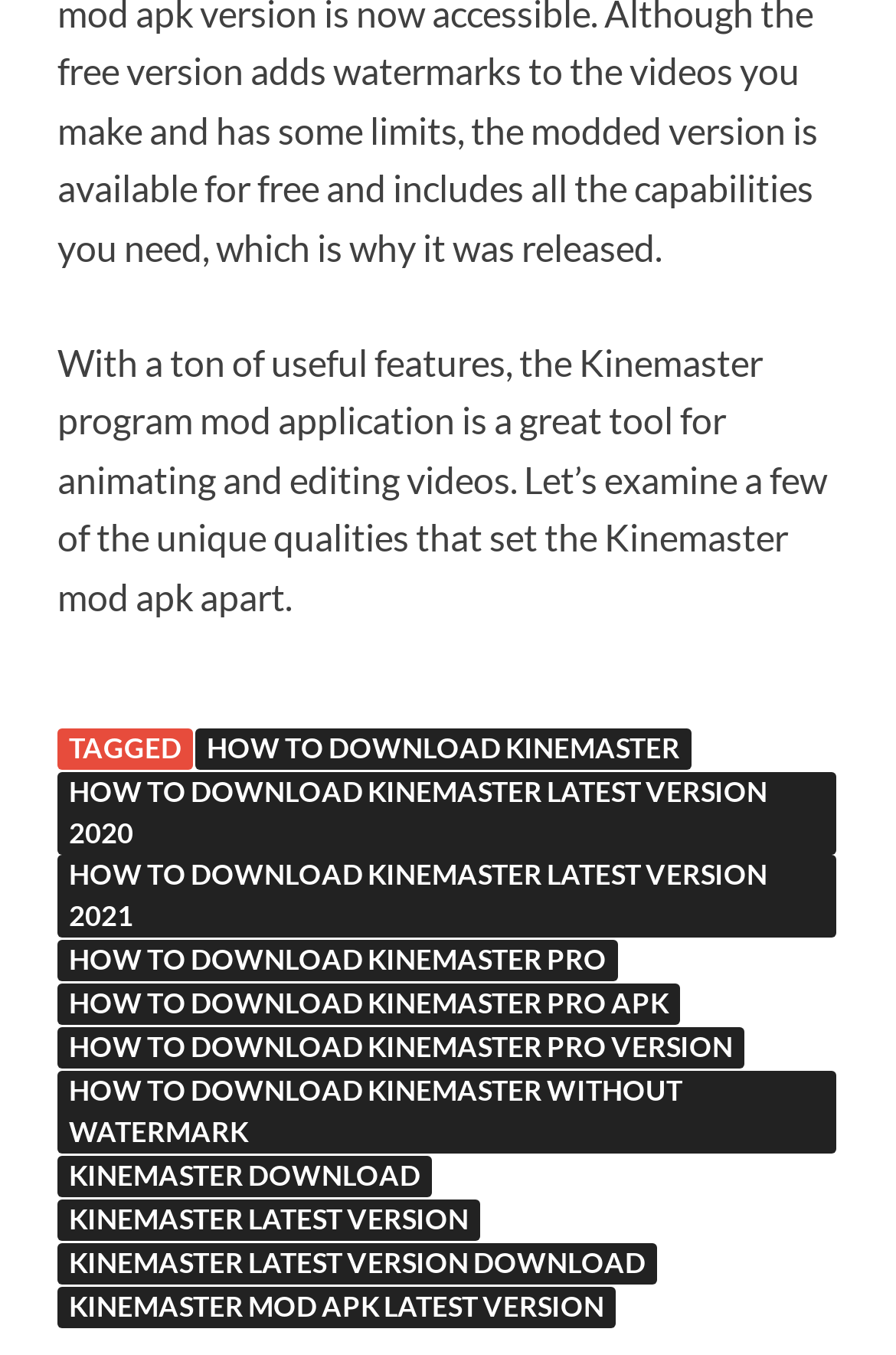What is the position of the footer section on the webpage?
Give a single word or phrase as your answer by examining the image.

Bottom